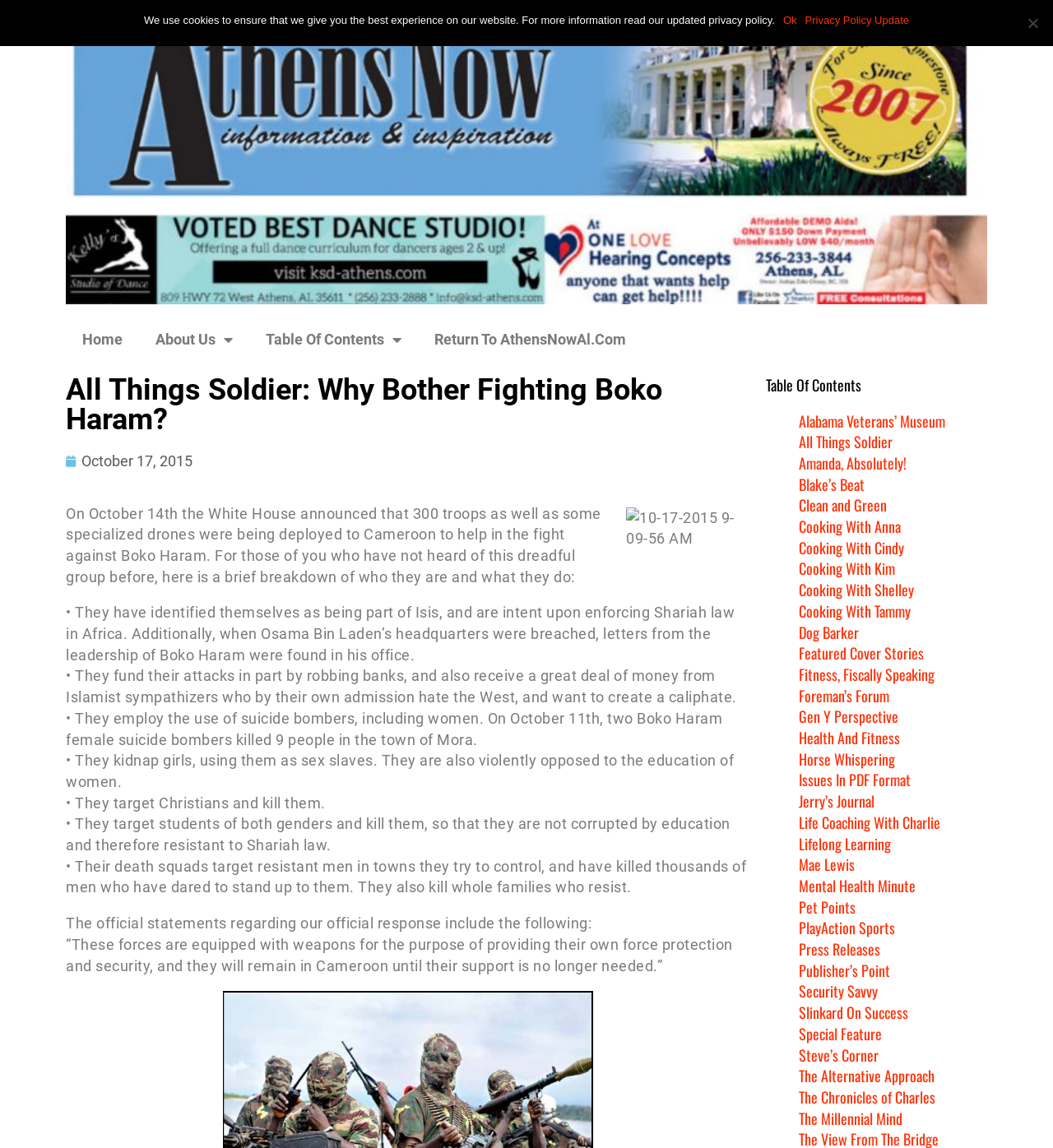Specify the bounding box coordinates of the area to click in order to follow the given instruction: "Click About Us."

[0.132, 0.279, 0.237, 0.312]